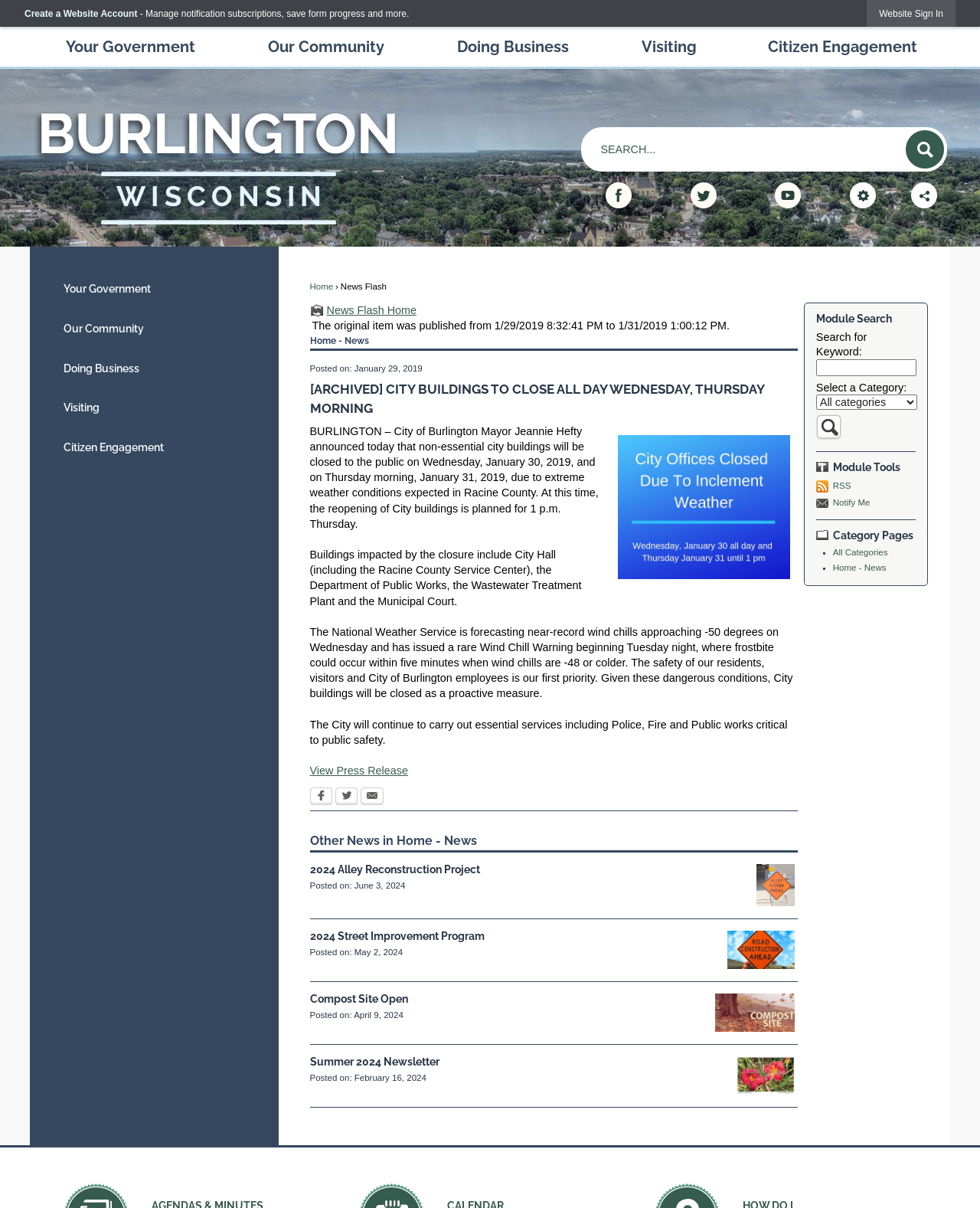Identify the bounding box for the UI element described as: "parent_node: Search for Keyword: name="searchTerms"". The coordinates should be four float numbers between 0 and 1, i.e., [left, top, right, bottom].

[0.833, 0.297, 0.935, 0.311]